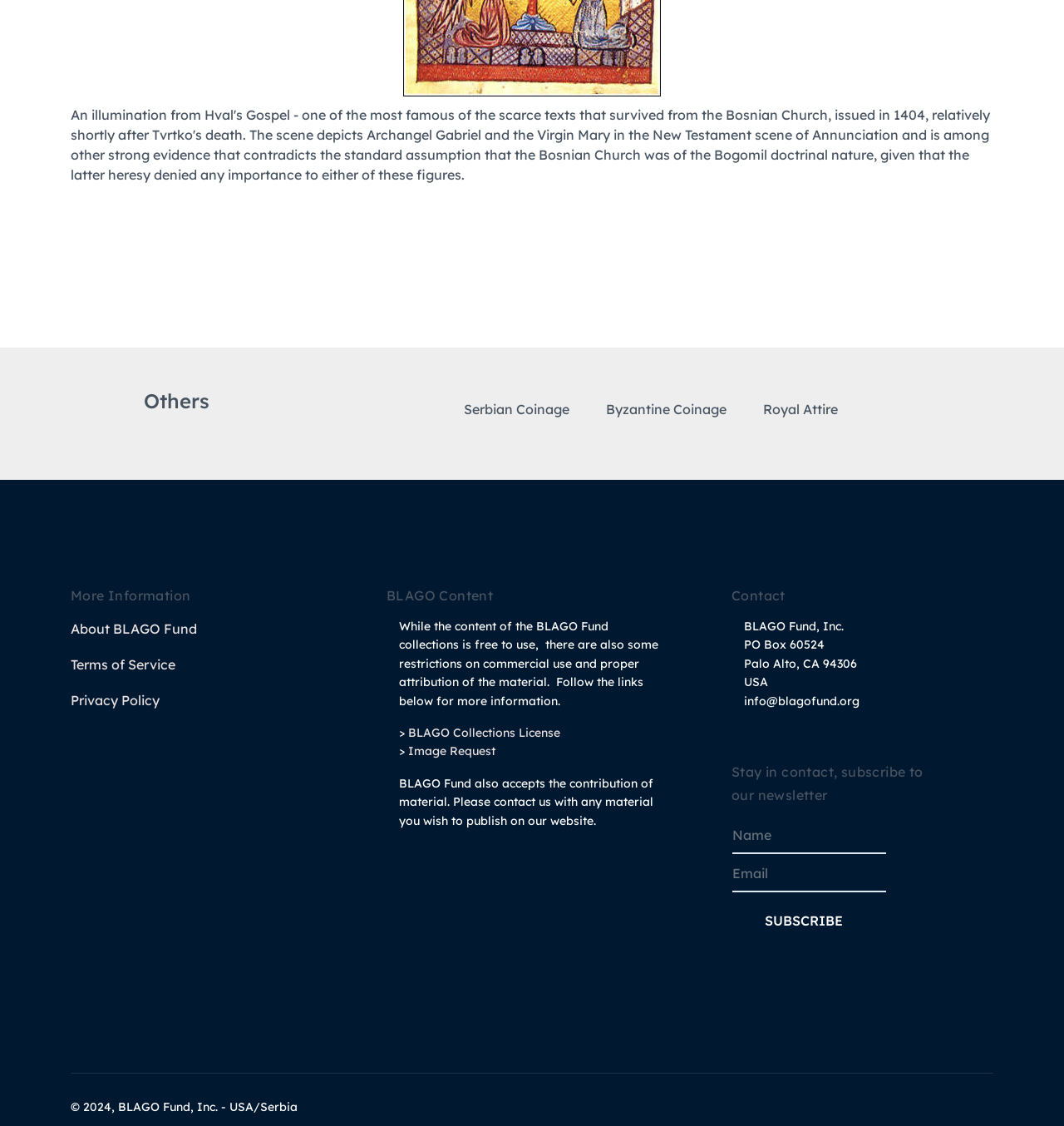Please use the details from the image to answer the following question comprehensively:
How can I contribute material to the BLAGO Fund?

I found this answer by reading the text that says 'BLAGO Fund also accepts the contribution of material. Please contact us with any material you wish to publish on our website.' This implies that one can contribute material by getting in touch with the organization.